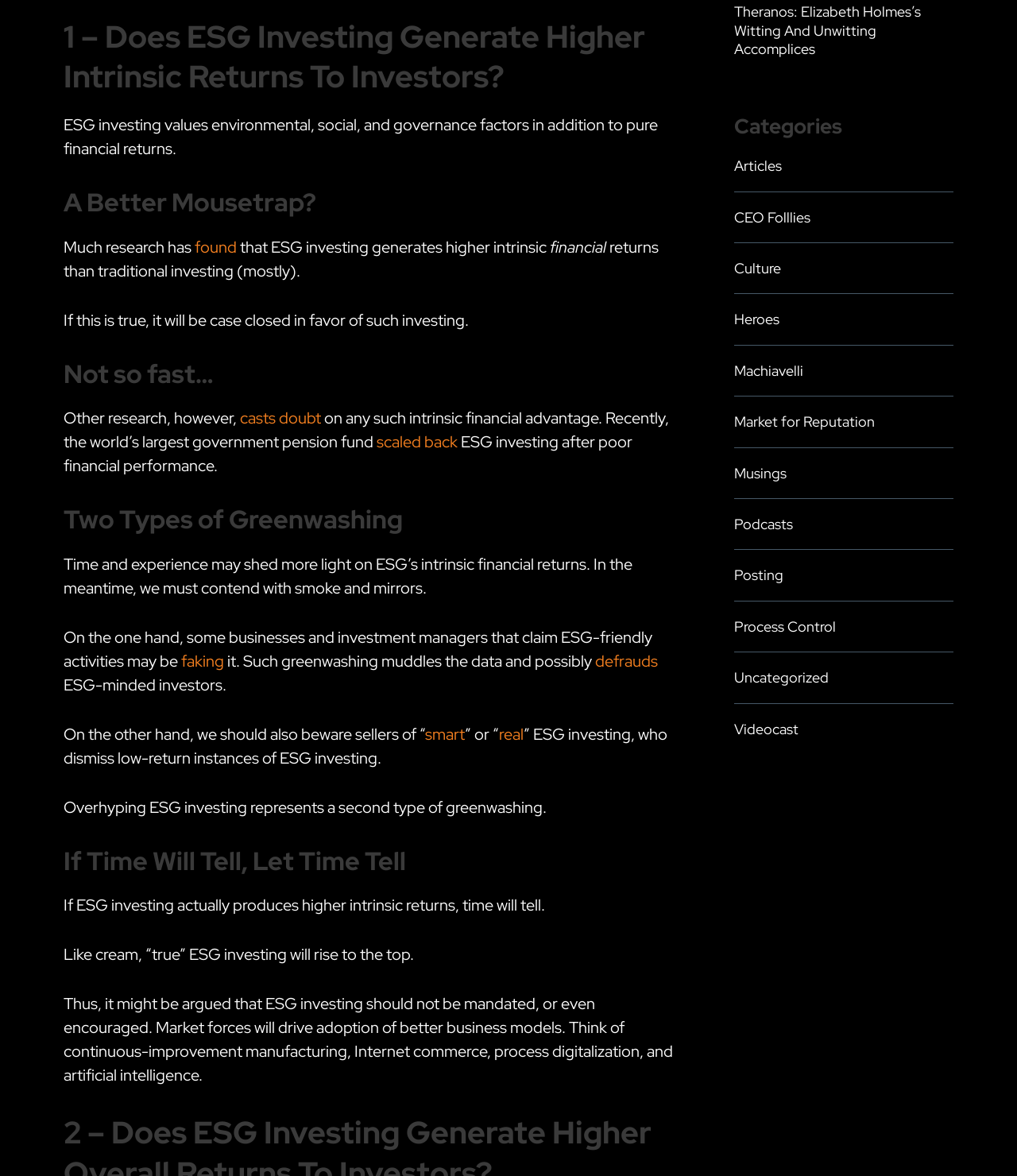From the screenshot, find the bounding box of the UI element matching this description: "casts doubt". Supply the bounding box coordinates in the form [left, top, right, bottom], each a float between 0 and 1.

[0.236, 0.347, 0.316, 0.364]